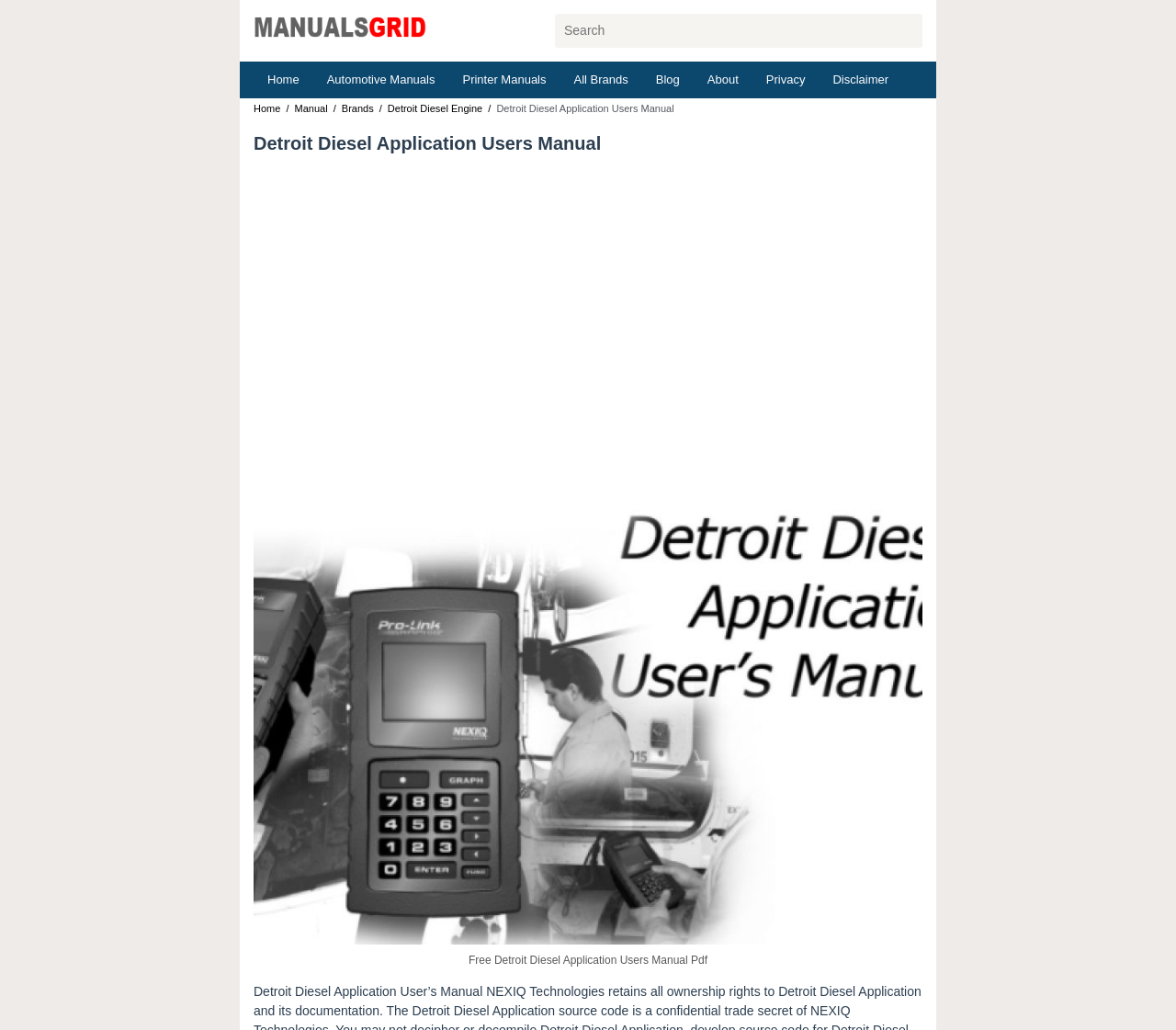Please identify the bounding box coordinates of the clickable area that will fulfill the following instruction: "Open Manuals Grid". The coordinates should be in the format of four float numbers between 0 and 1, i.e., [left, top, right, bottom].

[0.216, 0.018, 0.362, 0.032]